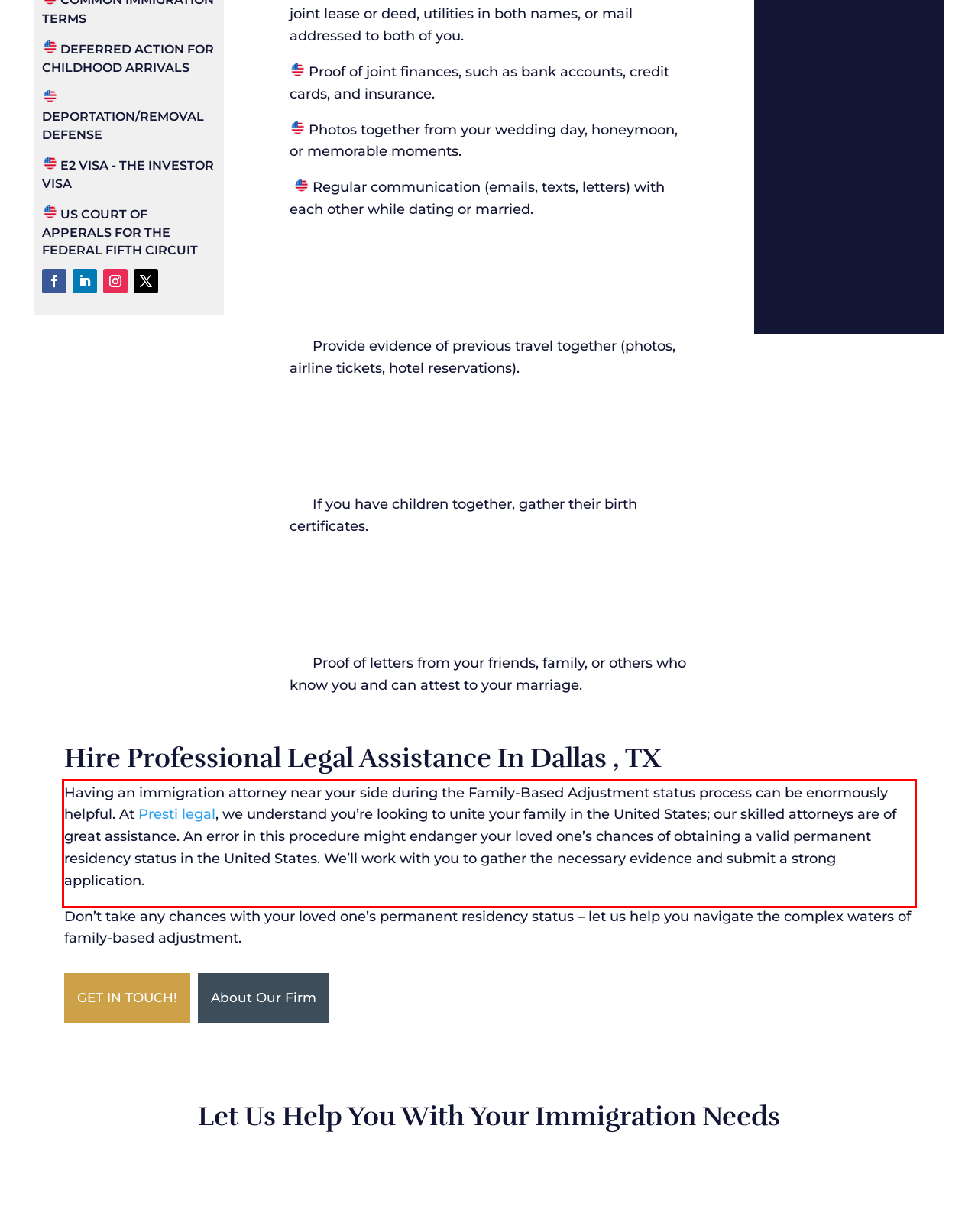You are provided with a screenshot of a webpage featuring a red rectangle bounding box. Extract the text content within this red bounding box using OCR.

Having an immigration attorney near your side during the Family-Based Adjustment status process can be enormously helpful. At Presti legal, we understand you’re looking to unite your family in the United States; our skilled attorneys are of great assistance. An error in this procedure might endanger your loved one’s chances of obtaining a valid permanent residency status in the United States. We’ll work with you to gather the necessary evidence and submit a strong application.